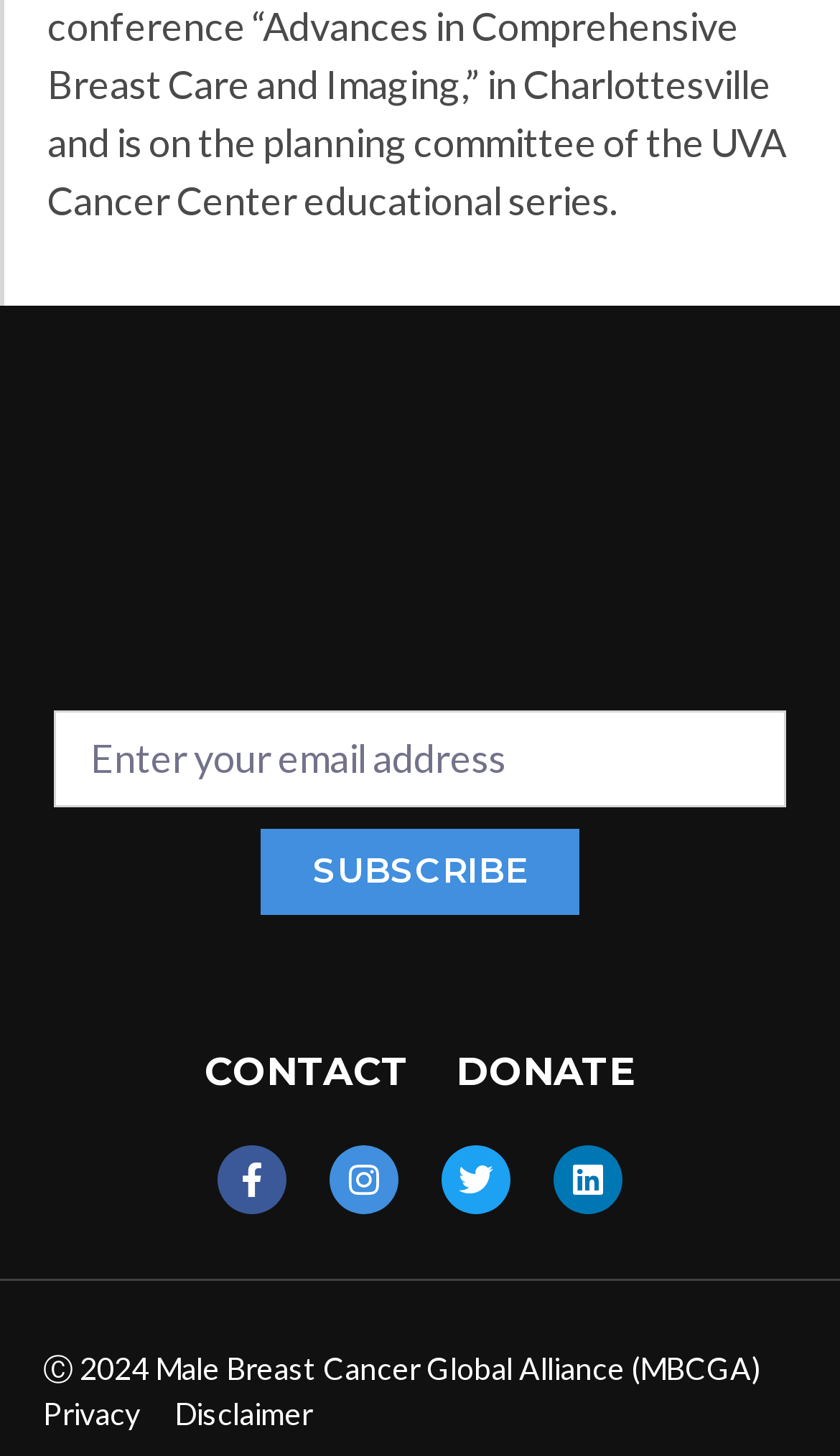What is the purpose of the textbox?
Based on the visual information, provide a detailed and comprehensive answer.

The textbox with the label 'Email' and the 'required' attribute suggests that it is used to input an email address, likely for subscription or newsletter purposes.